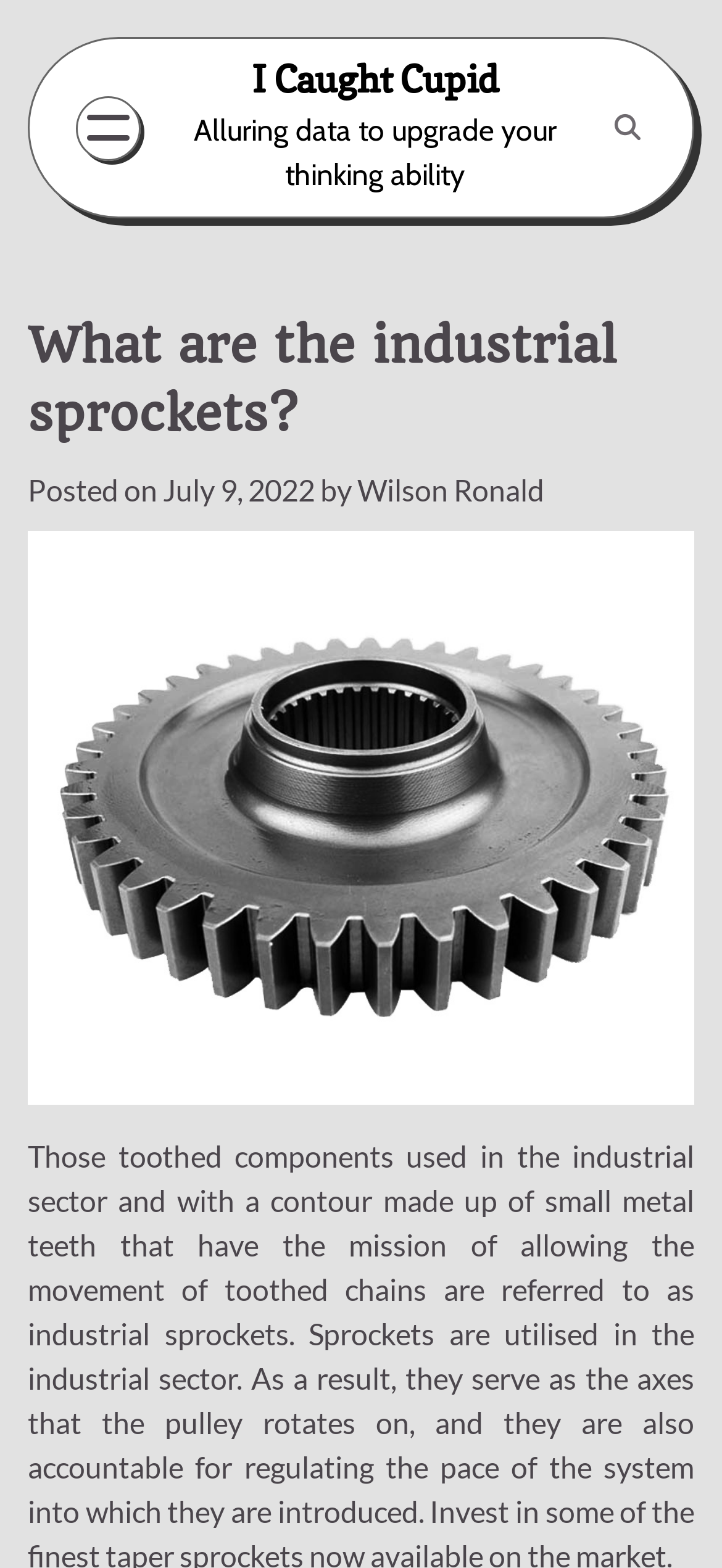Describe the entire webpage, focusing on both content and design.

The webpage is about industrial sprockets, with the title "What are the industrial sprockets?" prominently displayed at the top. Below the title, there is a header section that includes the posting date, "July 9, 2022", and the author's name, "Wilson Ronald". 

To the top-left of the title, there is a button that controls the primary menu. Next to it, there is a link to the website "I Caught Cupid". On the top-right, there is another link with a font awesome icon. 

Below the header section, there is a large image that takes up most of the width, which is related to industrial sprockets. Above the image, there is a static text that reads "Alluring data to upgrade your thinking ability".